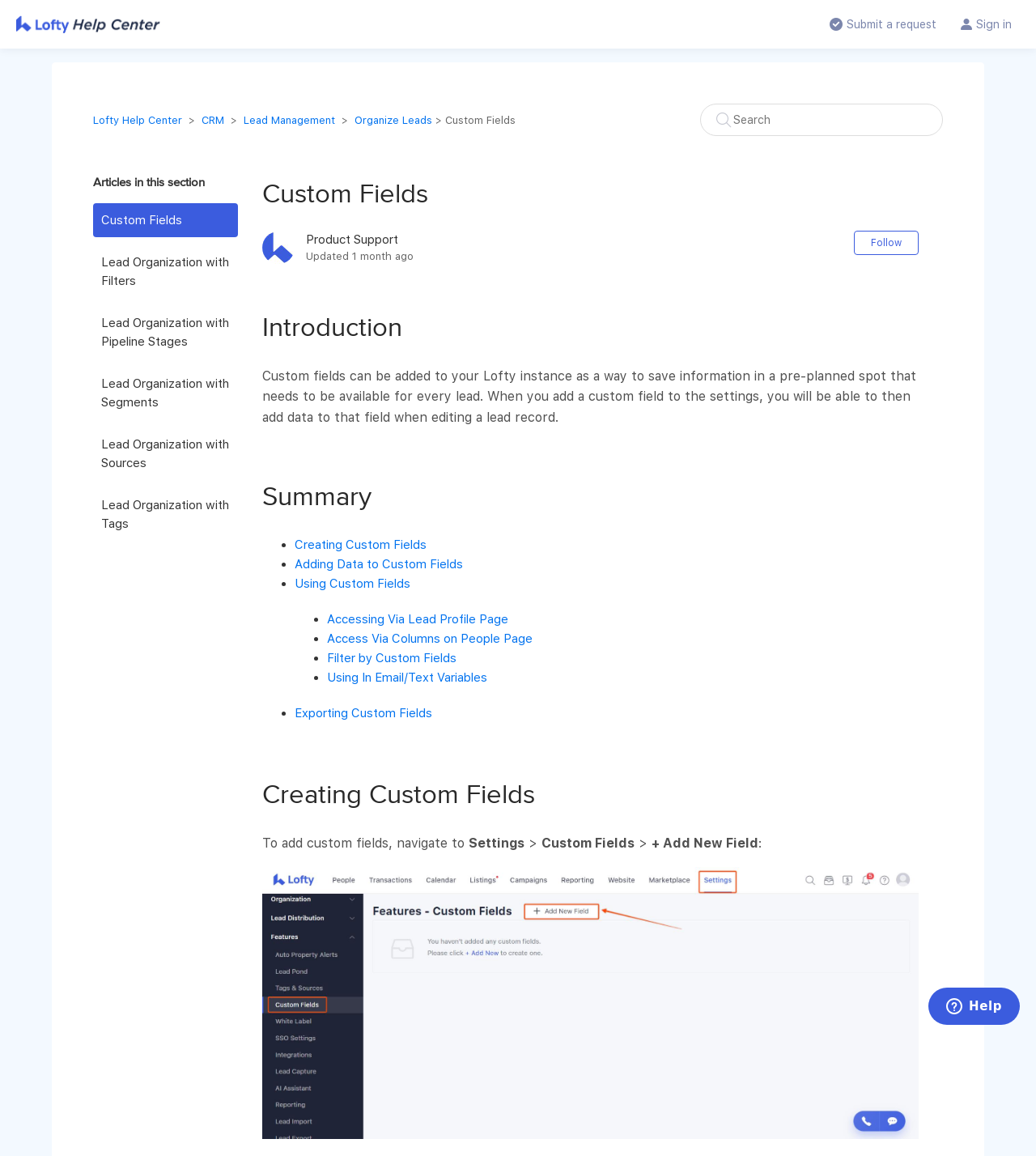Given the description Lead Organization with Pipeline Stages, predict the bounding box coordinates of the UI element. Ensure the coordinates are in the format (top-left x, top-left y, bottom-right x, bottom-right y) and all values are between 0 and 1.

[0.09, 0.265, 0.229, 0.31]